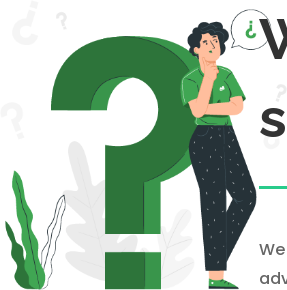Give a concise answer using only one word or phrase for this question:
What is the tone of the person's expression?

Thoughtful